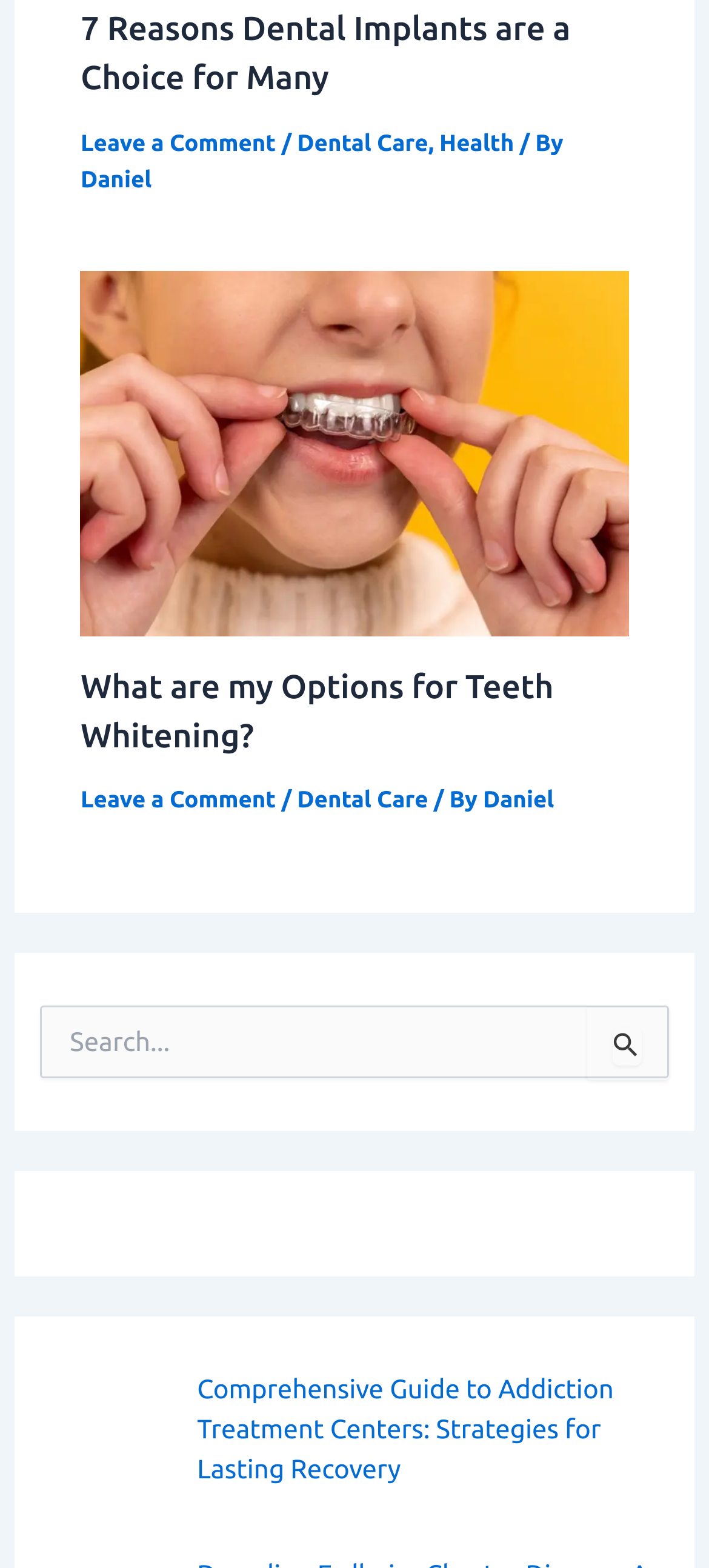Could you highlight the region that needs to be clicked to execute the instruction: "Search for something"?

[0.058, 0.641, 0.942, 0.688]